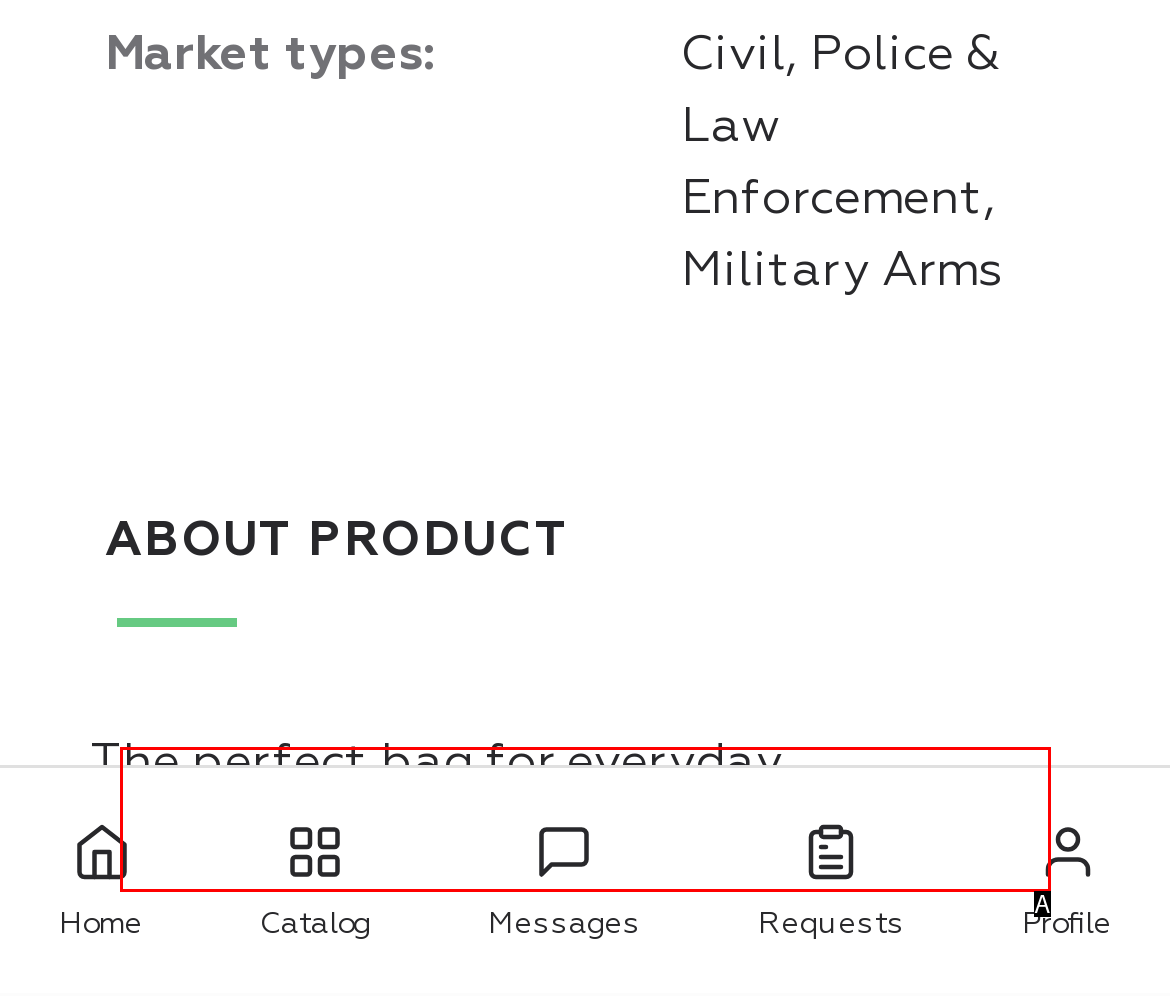Identify the option that corresponds to the given description: Sign in. Reply with the letter of the chosen option directly.

A